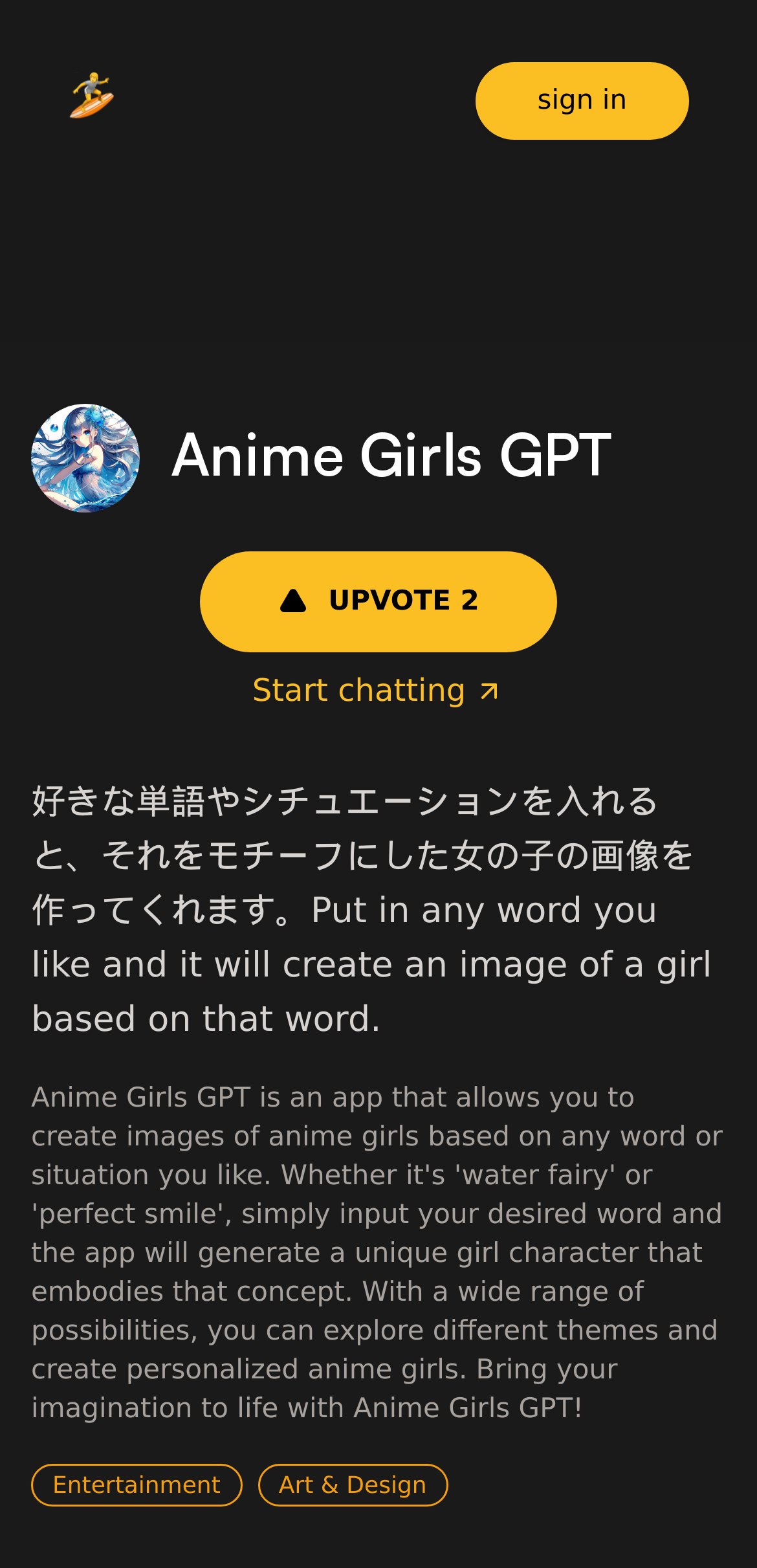What is the purpose of the 'UPVOTE2' button?
Based on the image, please offer an in-depth response to the question.

The 'UPVOTE2' button has a popup dialog, which suggests that it is an interactive element. The presence of an image child element with no description also implies that it is a button with an icon. The name 'UPVOTE2' implies that its purpose is to upvote something.